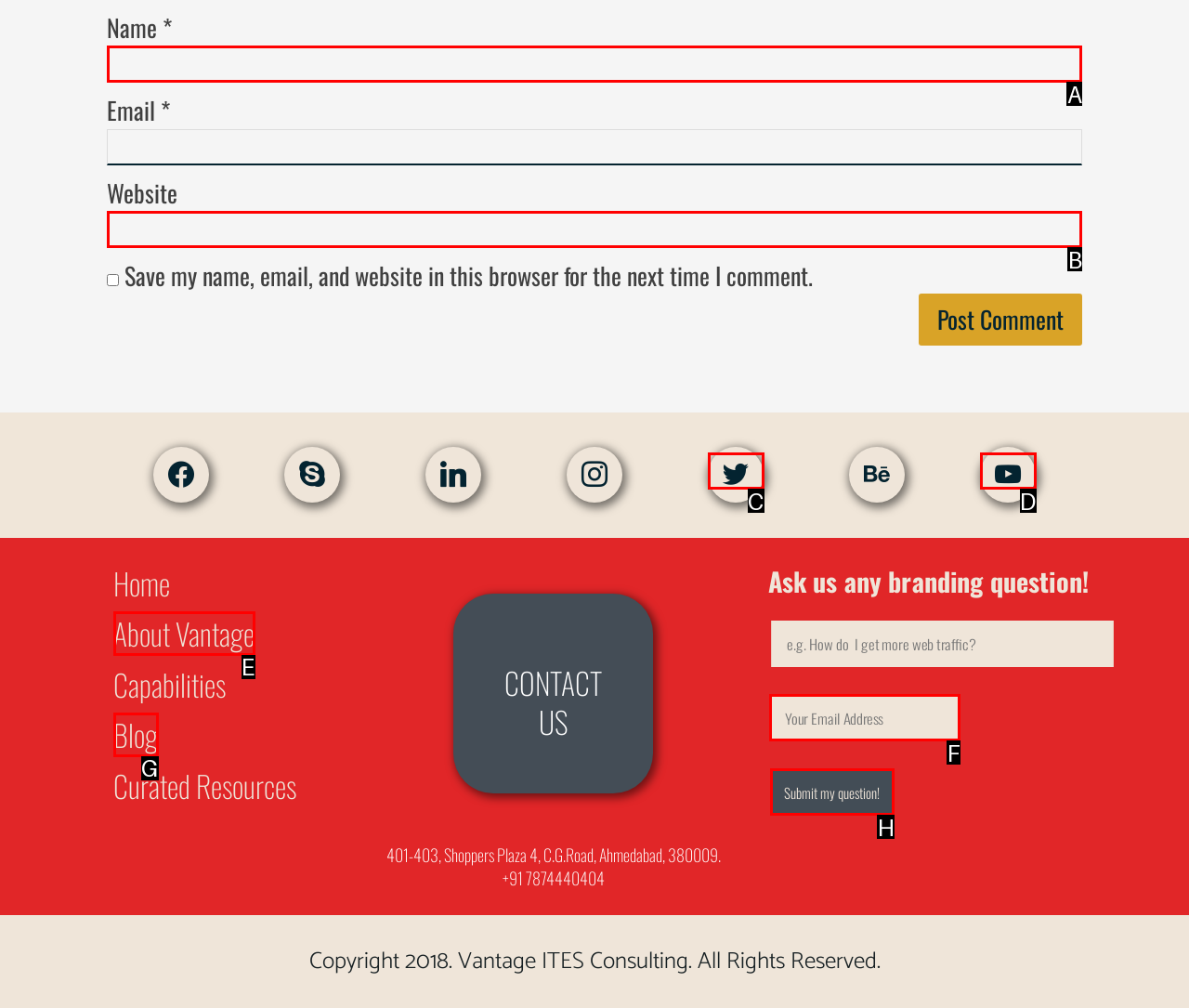Indicate the UI element to click to perform the task: Submit your question. Reply with the letter corresponding to the chosen element.

H